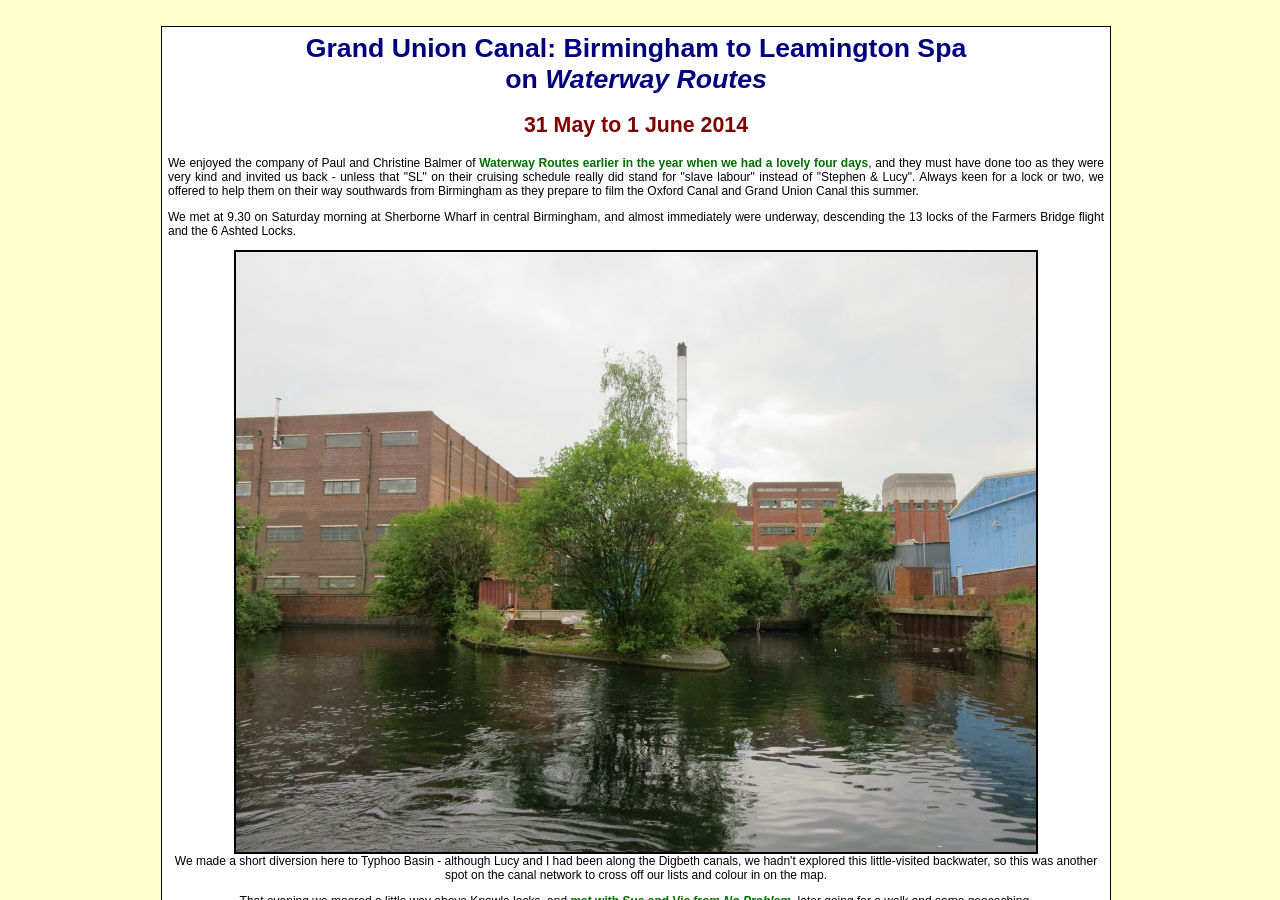What is the primary focus of the image?
Kindly answer the question with as much detail as you can.

The image is likely a scene from the canal, possibly showing a boat or a lock, based on the context of the webpage and the text surrounding the image.